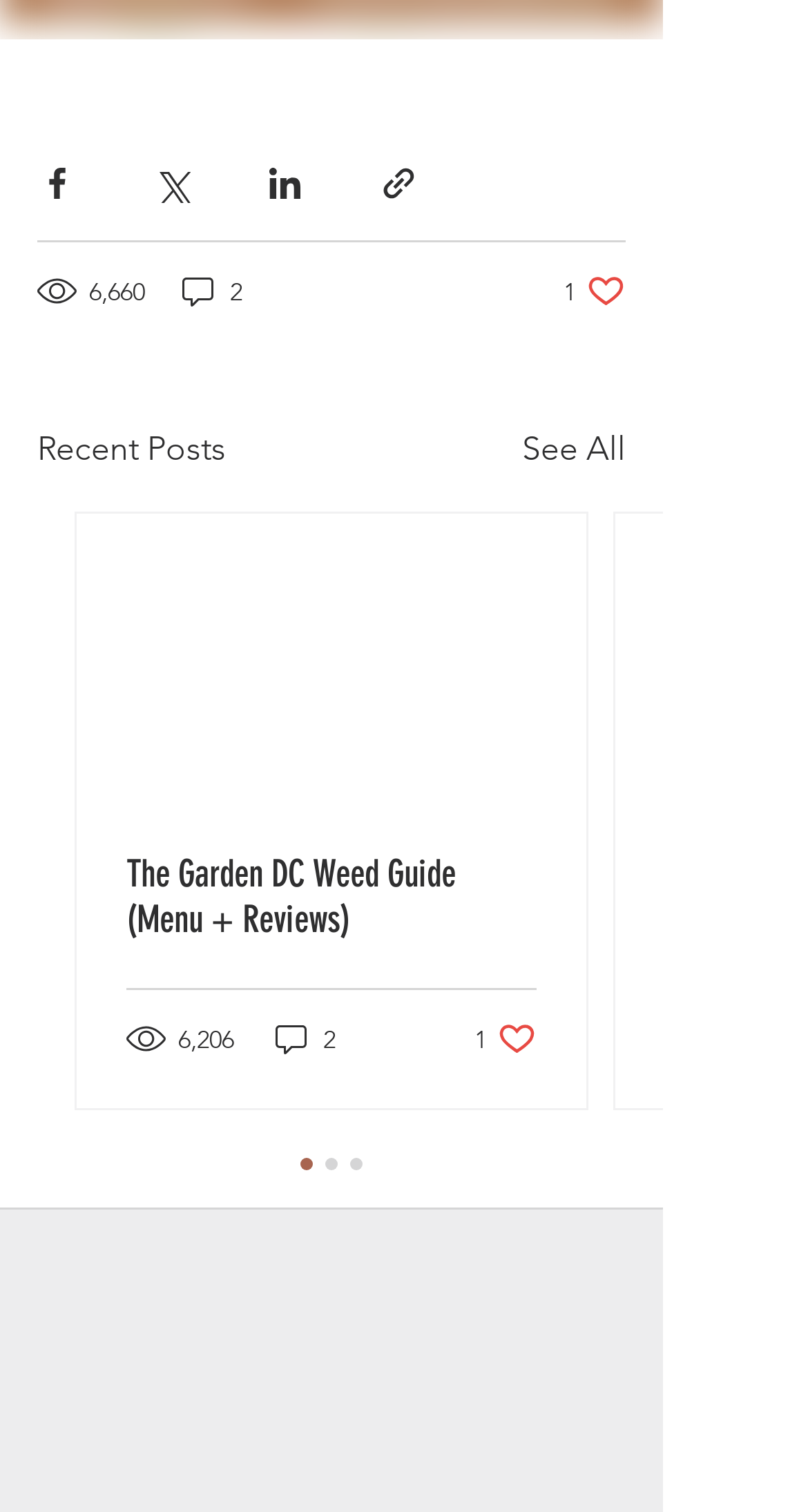How many comments are there on the first post?
Based on the image, give a one-word or short phrase answer.

2